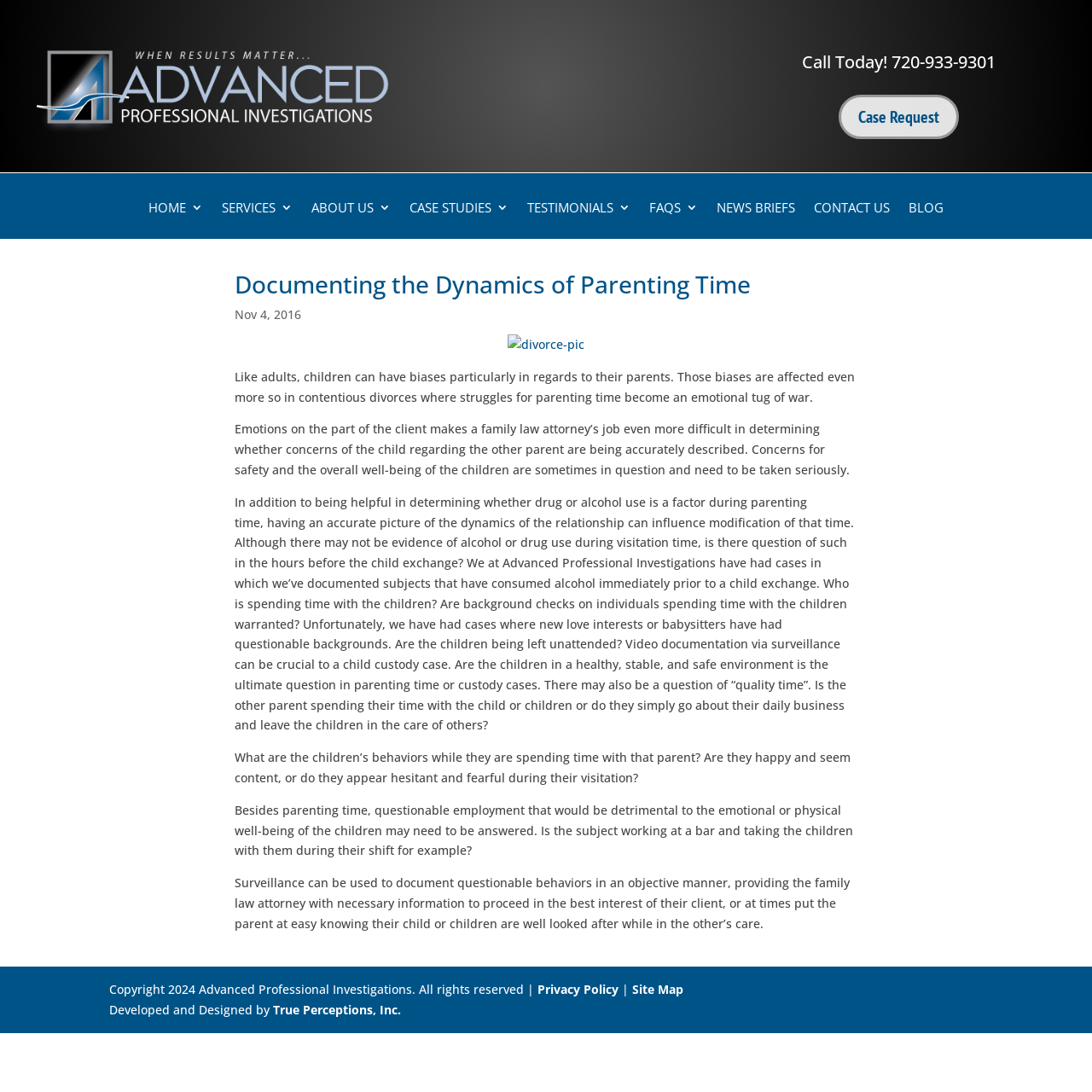Indicate the bounding box coordinates of the element that must be clicked to execute the instruction: "Visit the blog". The coordinates should be given as four float numbers between 0 and 1, i.e., [left, top, right, bottom].

[0.832, 0.184, 0.864, 0.219]